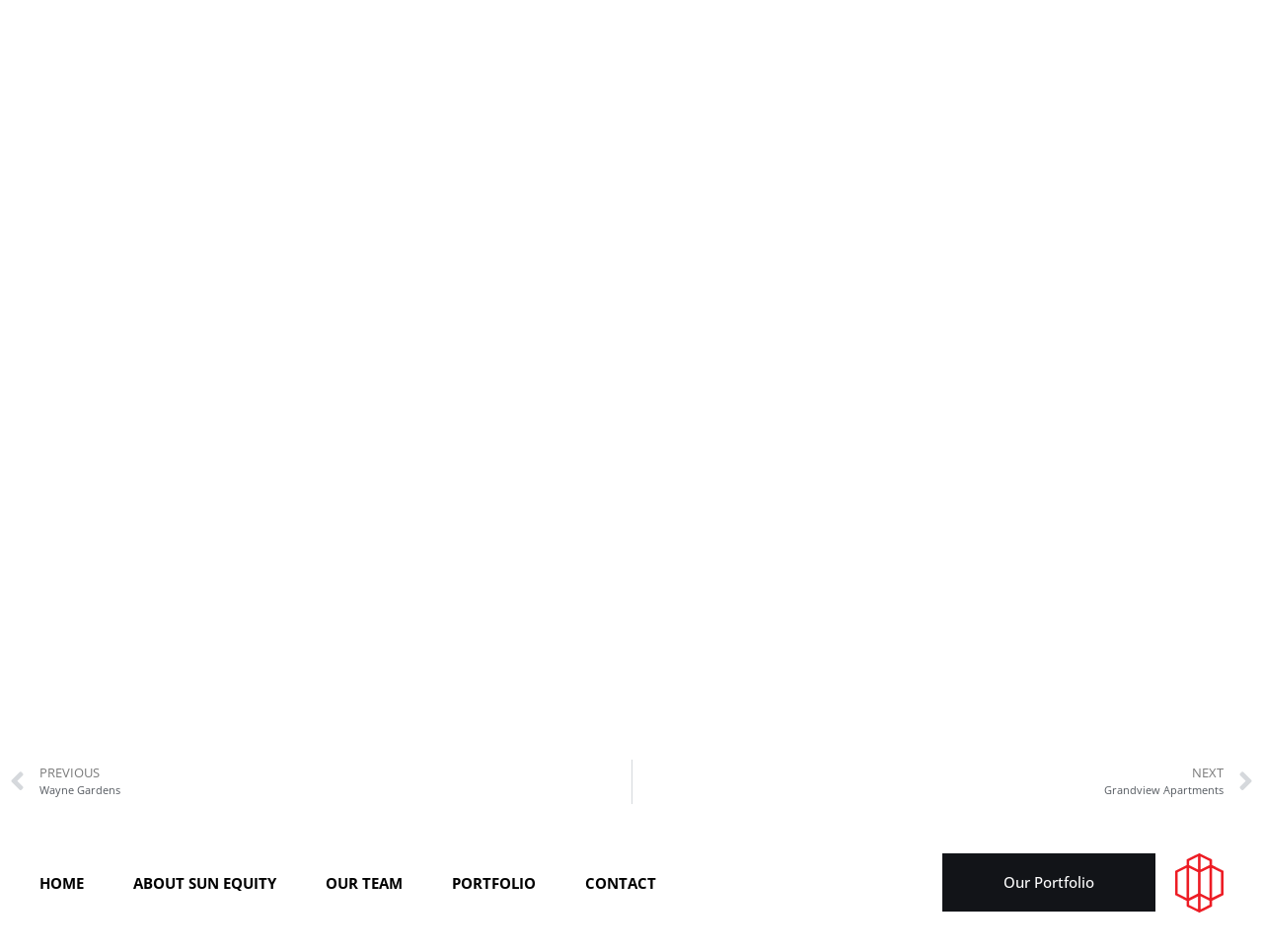Locate the bounding box coordinates of the element that should be clicked to fulfill the instruction: "view portfolio".

[0.358, 0.917, 0.424, 0.937]